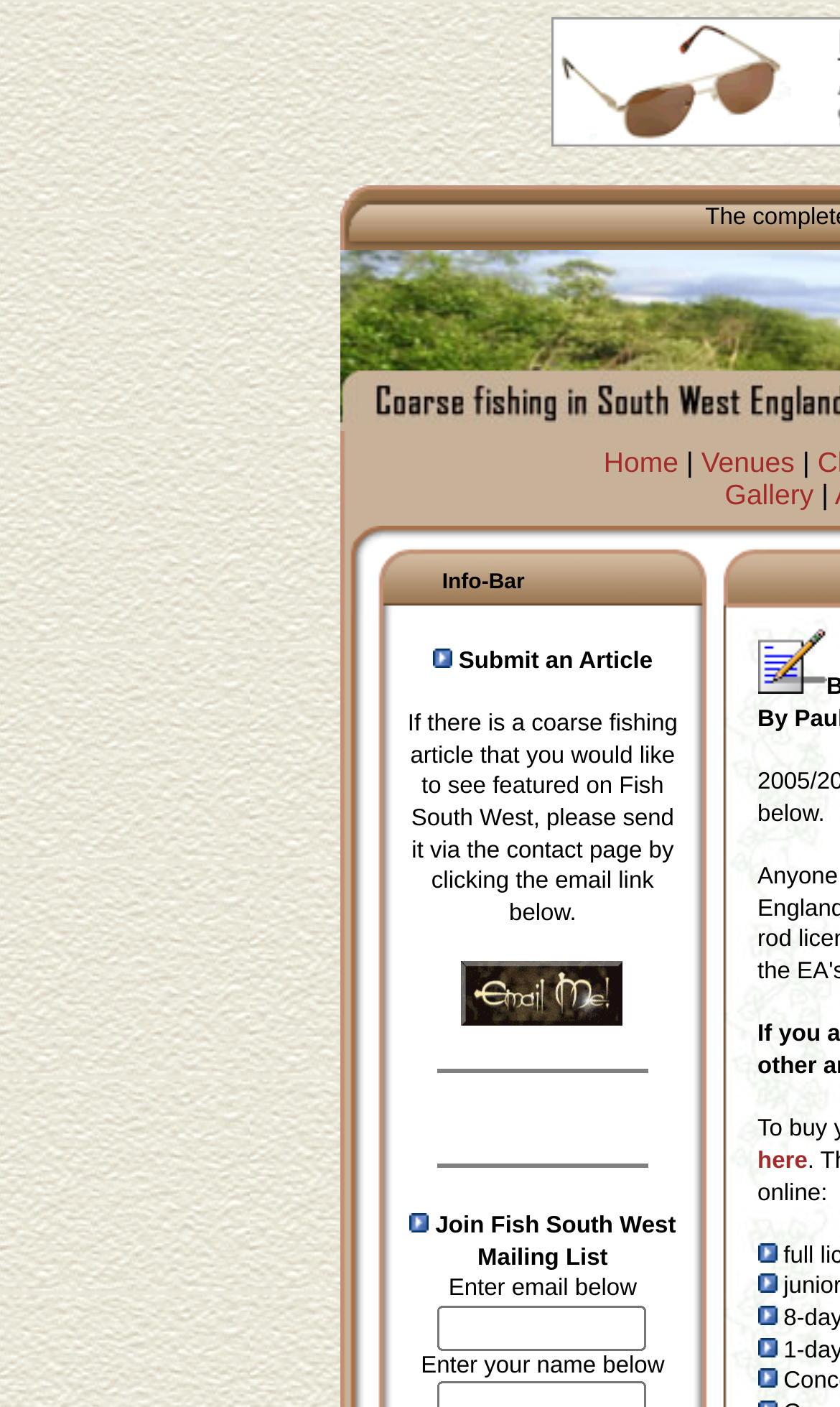Answer the following query with a single word or phrase:
What is the purpose of the textbox in the mailing list section?

Enter email